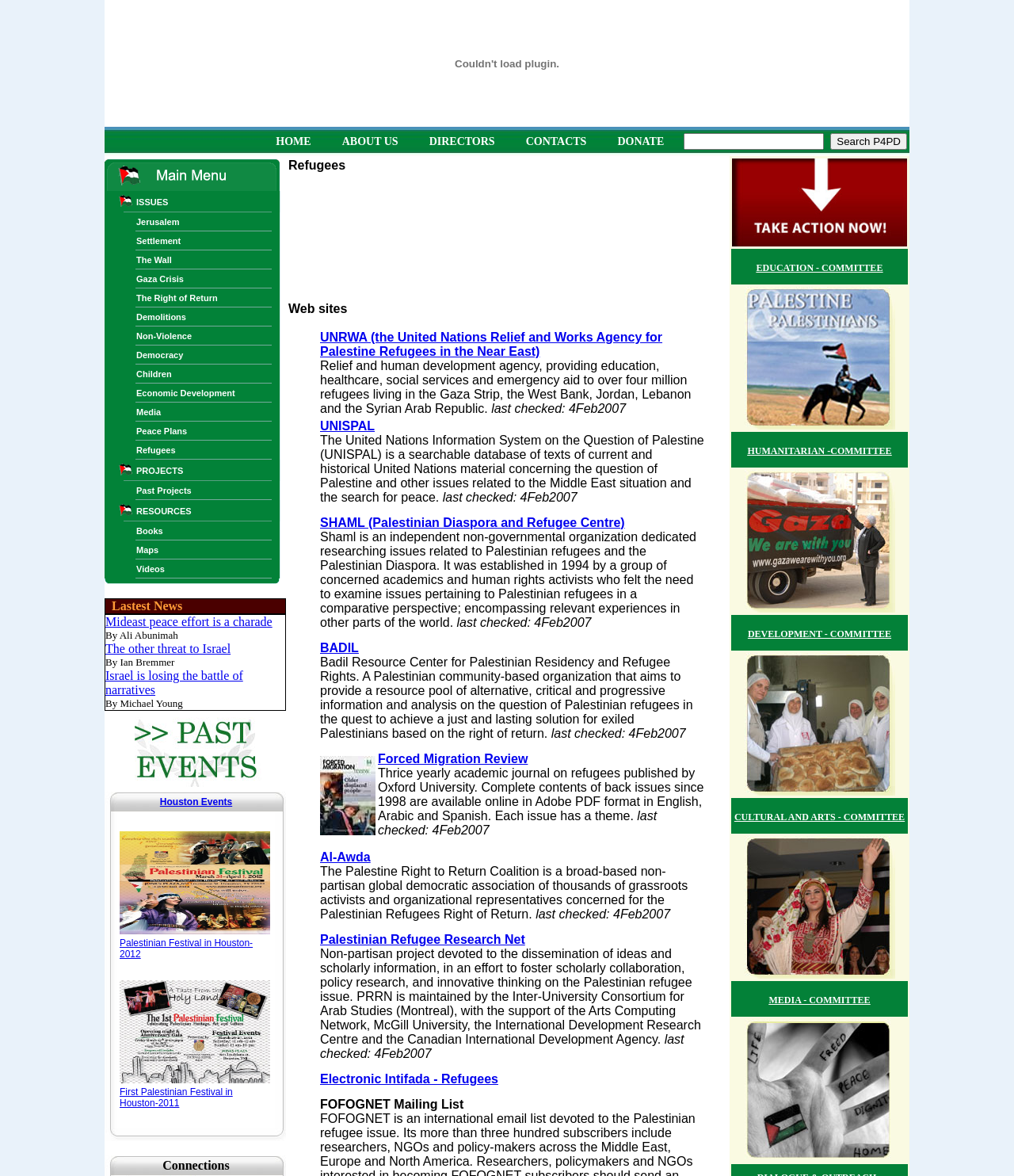Refer to the image and provide an in-depth answer to the question: 
Can users donate to the organization through the website?

A 'DONATE' link can be found in the top navigation bar, which suggests that users can donate to the organization through the website. This link is likely to lead to a page that provides information on how to make a donation.